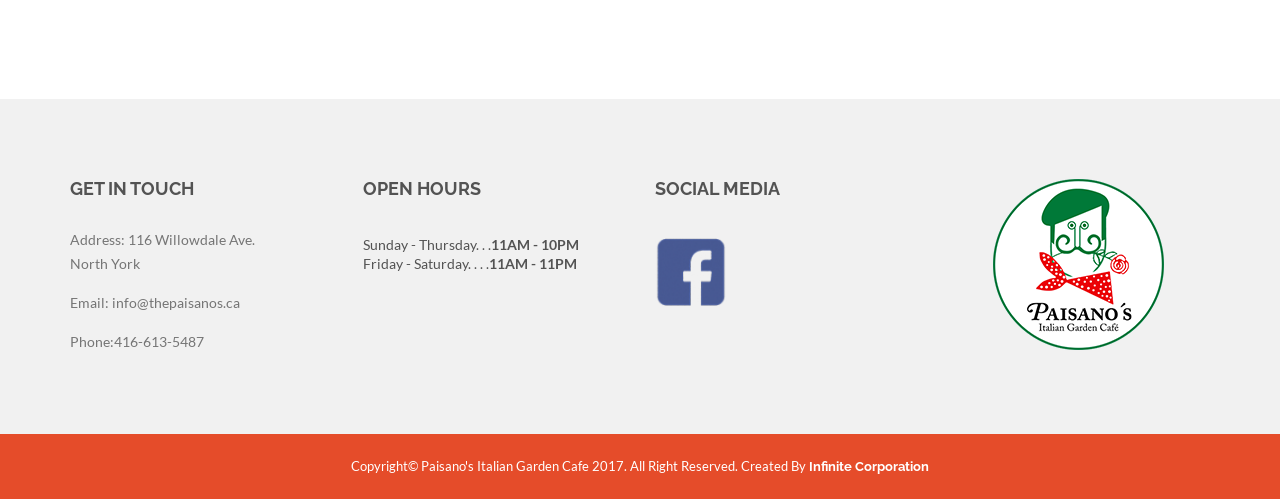What is the email address of the business?
Using the image, provide a concise answer in one word or a short phrase.

info@thepaisanos.ca